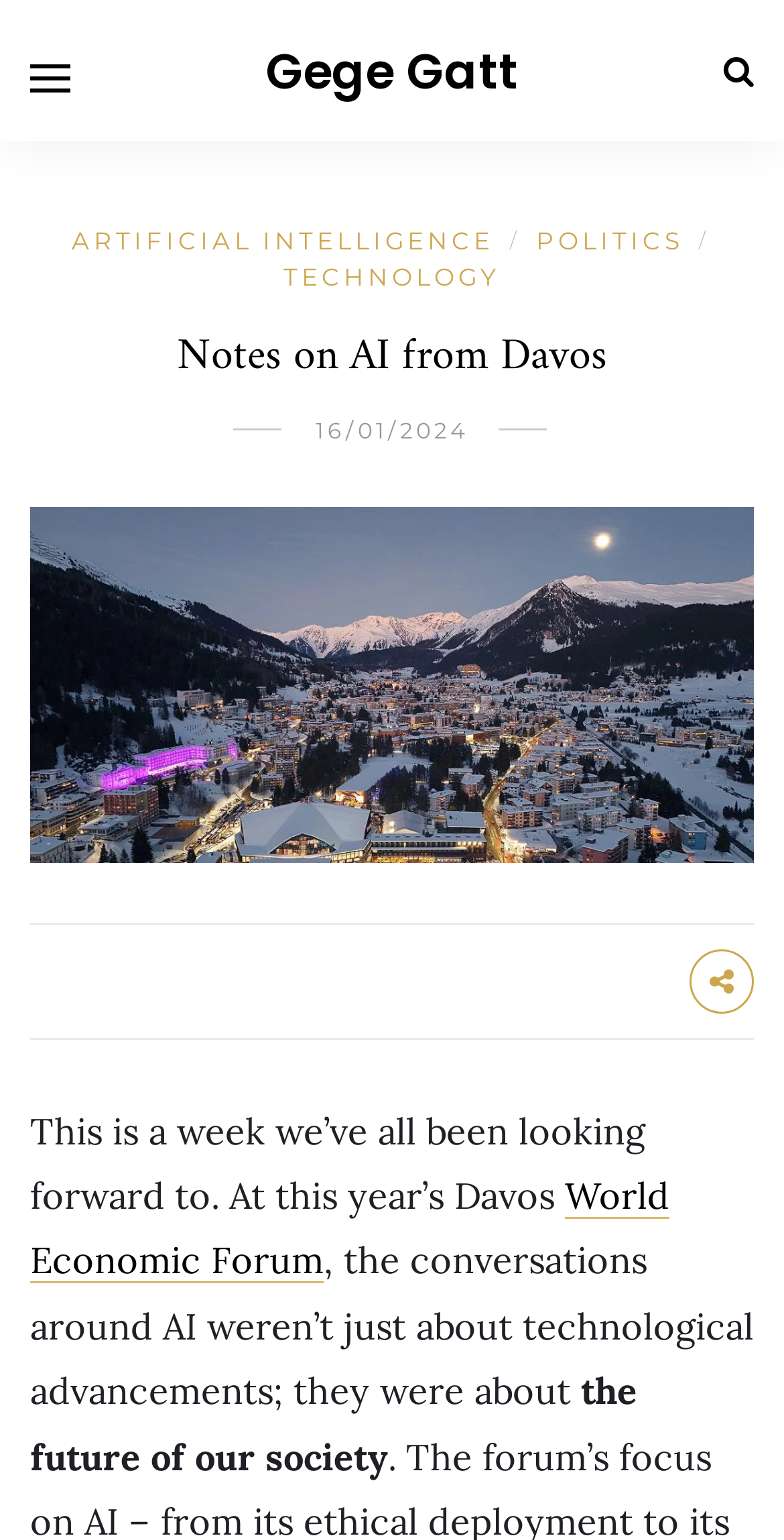Determine the bounding box of the UI component based on this description: "Politics". The bounding box coordinates should be four float values between 0 and 1, i.e., [left, top, right, bottom].

[0.683, 0.146, 0.871, 0.166]